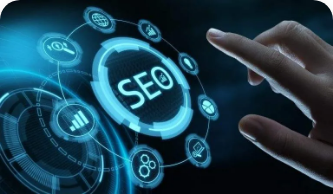Answer the question in one word or a short phrase:
What is the color scheme of the interface?

Blue